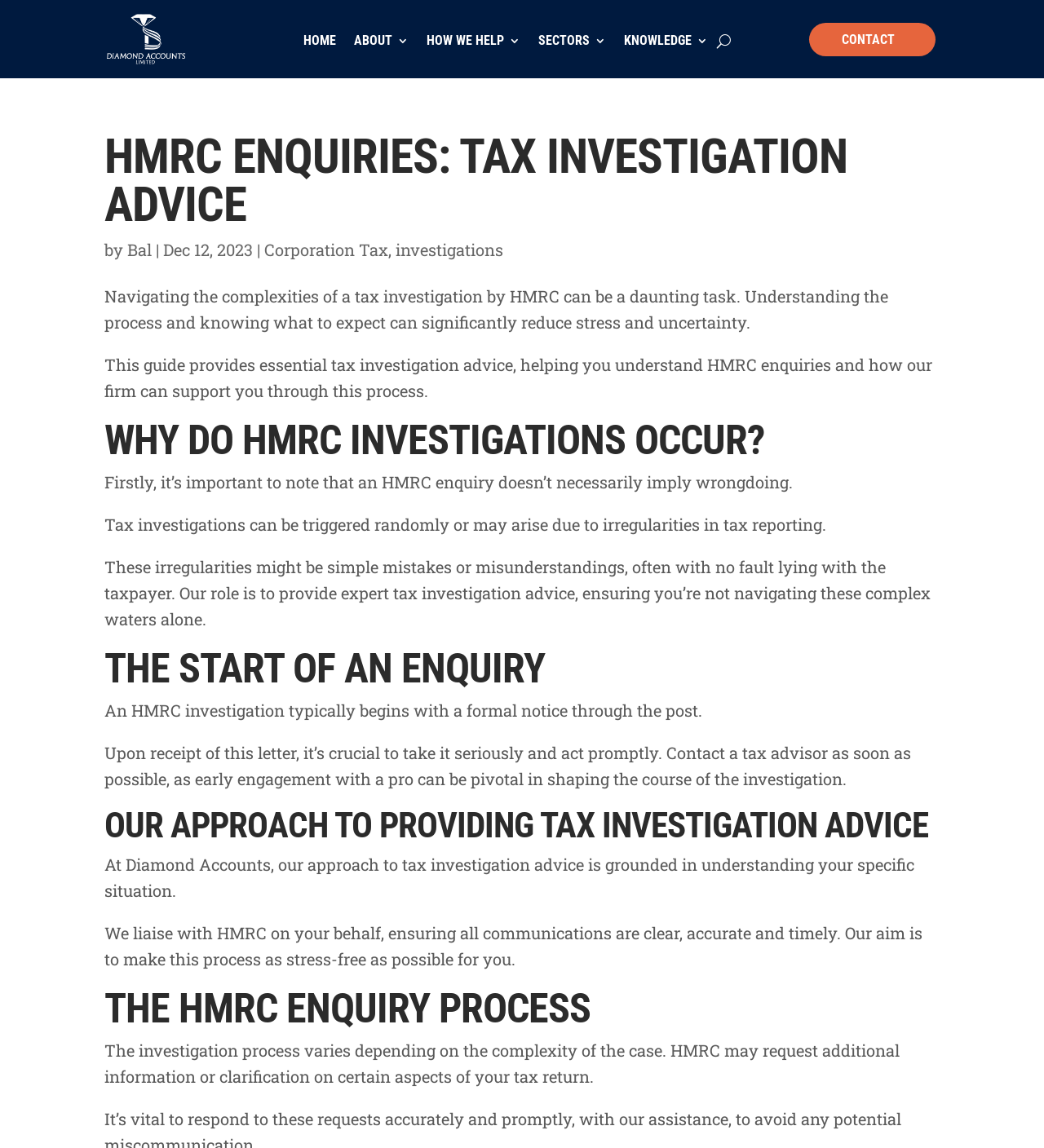Locate the bounding box coordinates of the region to be clicked to comply with the following instruction: "Click Corporation Tax". The coordinates must be four float numbers between 0 and 1, in the form [left, top, right, bottom].

[0.253, 0.208, 0.372, 0.226]